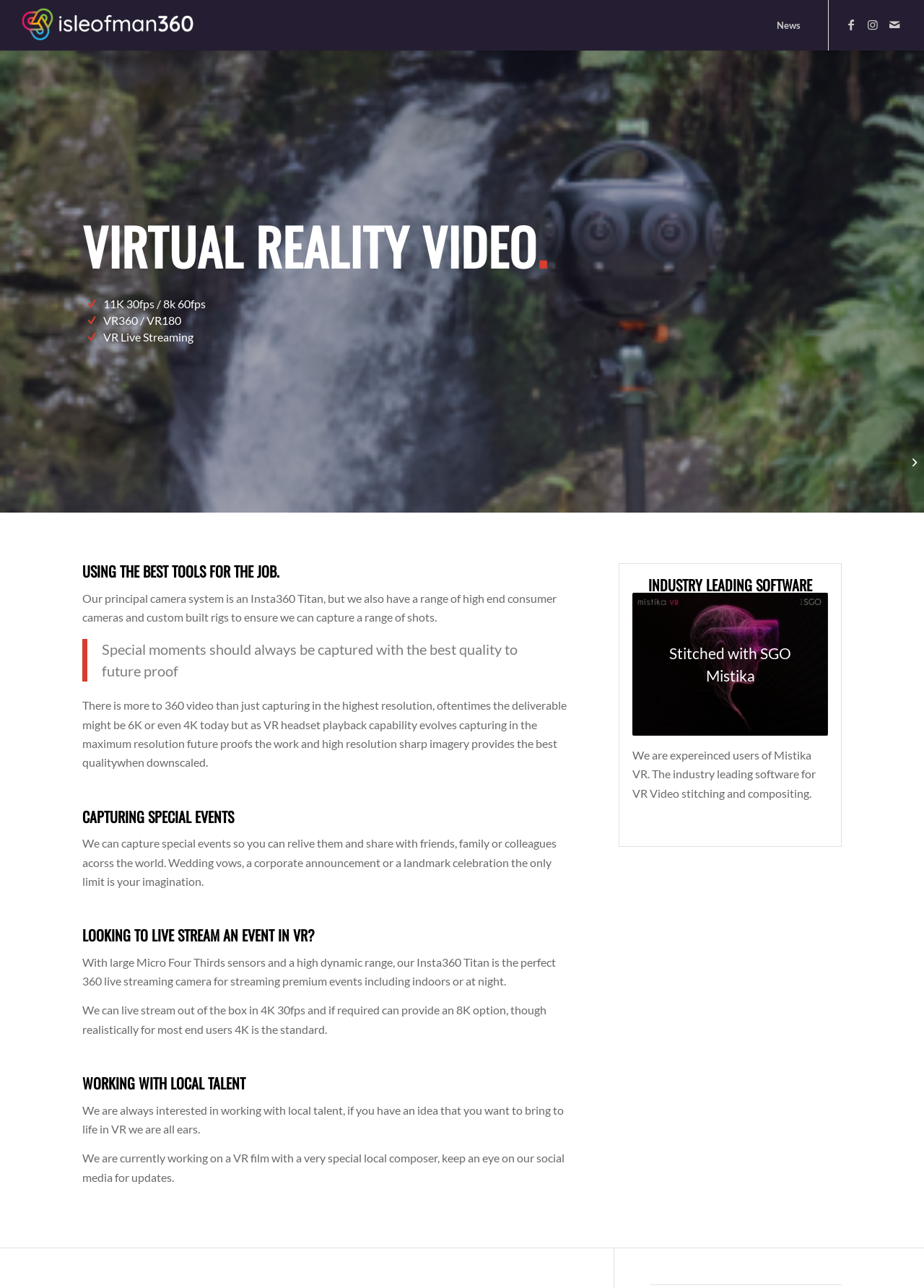Using the provided element description: "News", determine the bounding box coordinates of the corresponding UI element in the screenshot.

[0.831, 0.0, 0.877, 0.039]